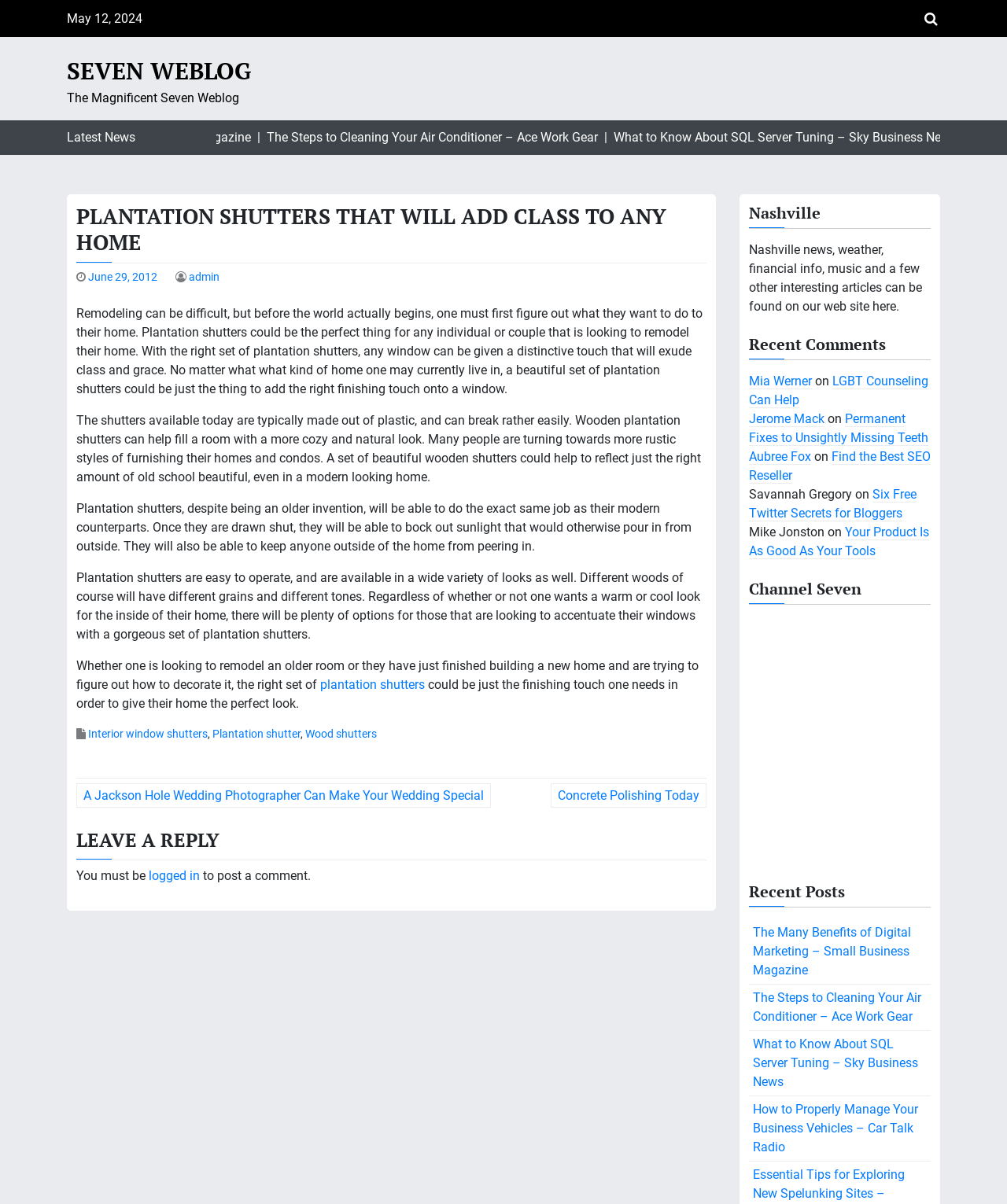Please study the image and answer the question comprehensively:
What is the main topic of the article?

The main topic of the article can be determined by reading the heading 'PLANTATION SHUTTERS THAT WILL ADD CLASS TO ANY HOME' and the subsequent paragraphs that discuss the benefits and features of plantation shutters.